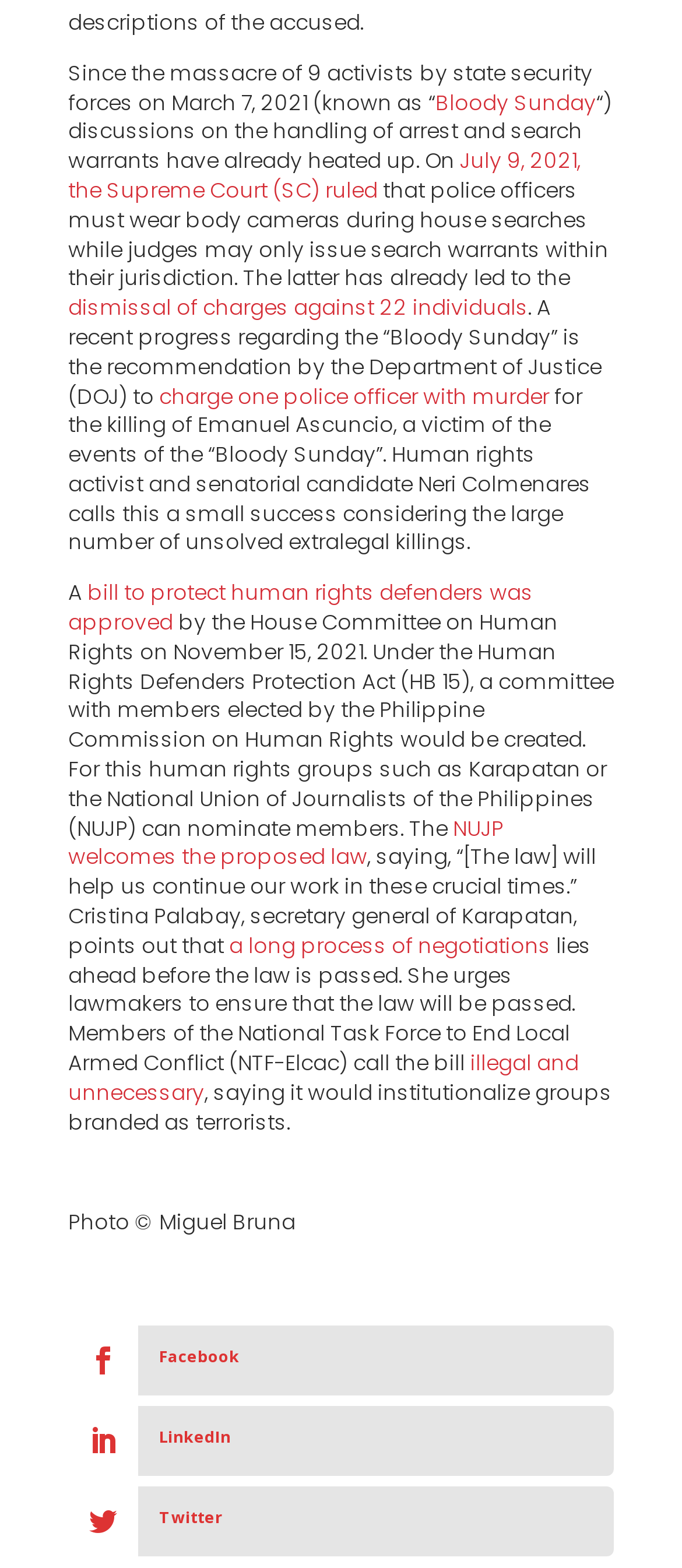Find the bounding box coordinates of the element I should click to carry out the following instruction: "Learn more about the Human Rights Defenders Protection Act".

[0.1, 0.368, 0.782, 0.406]